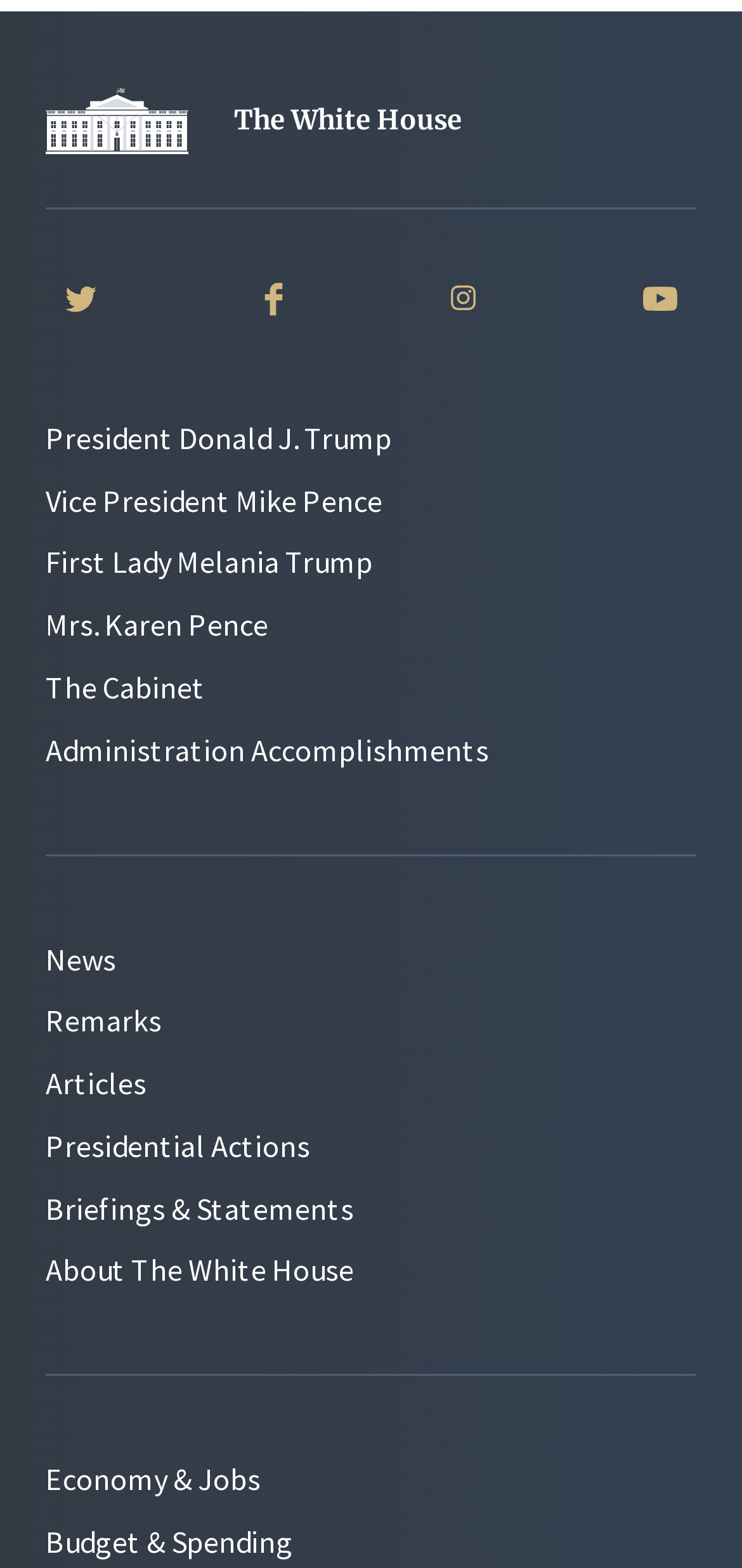How many social media links are available?
Please provide a comprehensive answer to the question based on the webpage screenshot.

I counted the number of social media links available on the webpage, which are Twitter, Facebook, Instagram, and YouTube, and found that there are 4 social media links.